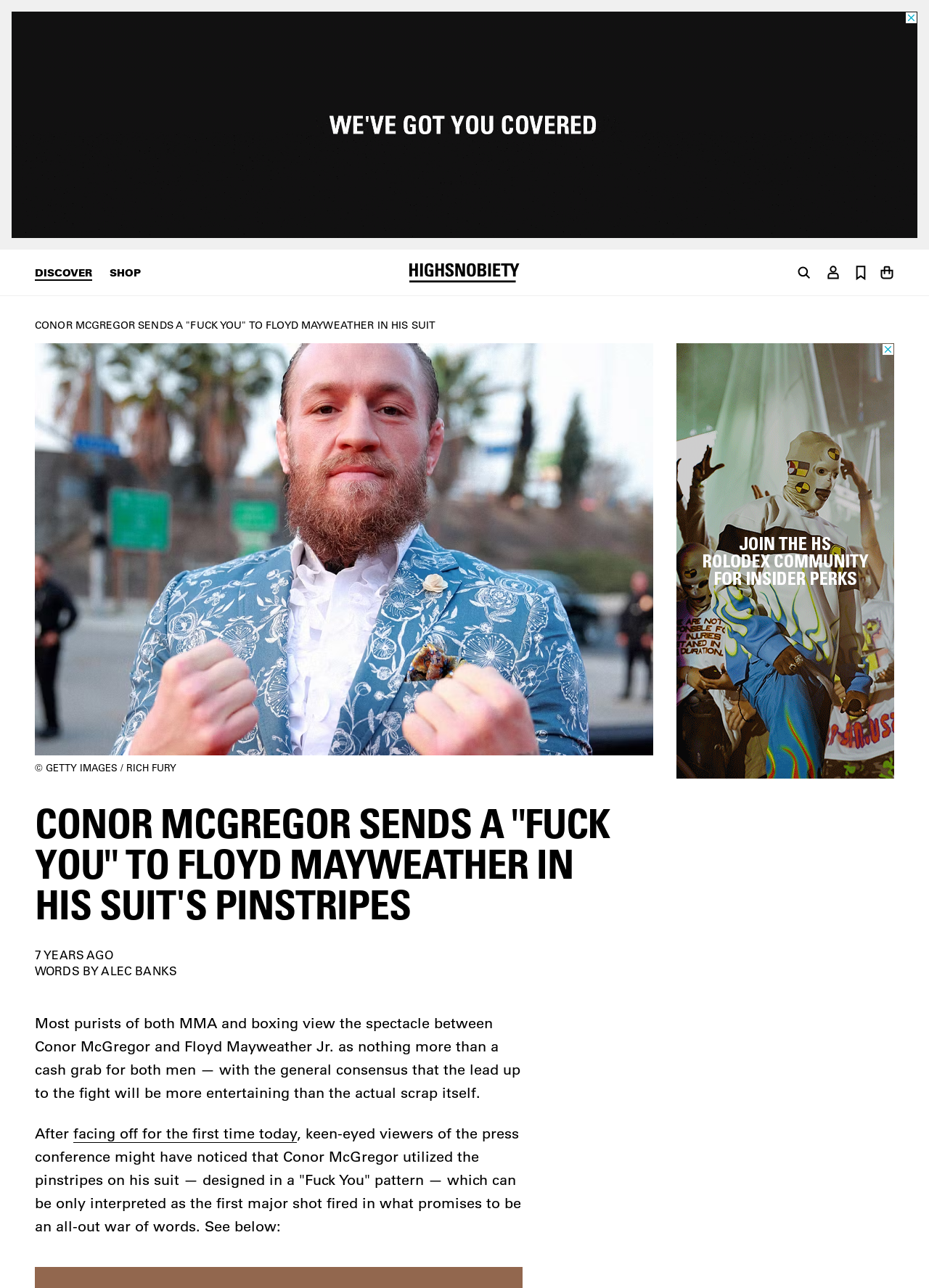Please determine the bounding box coordinates of the clickable area required to carry out the following instruction: "View Conor McGregor's article". The coordinates must be four float numbers between 0 and 1, represented as [left, top, right, bottom].

[0.038, 0.248, 0.469, 0.257]